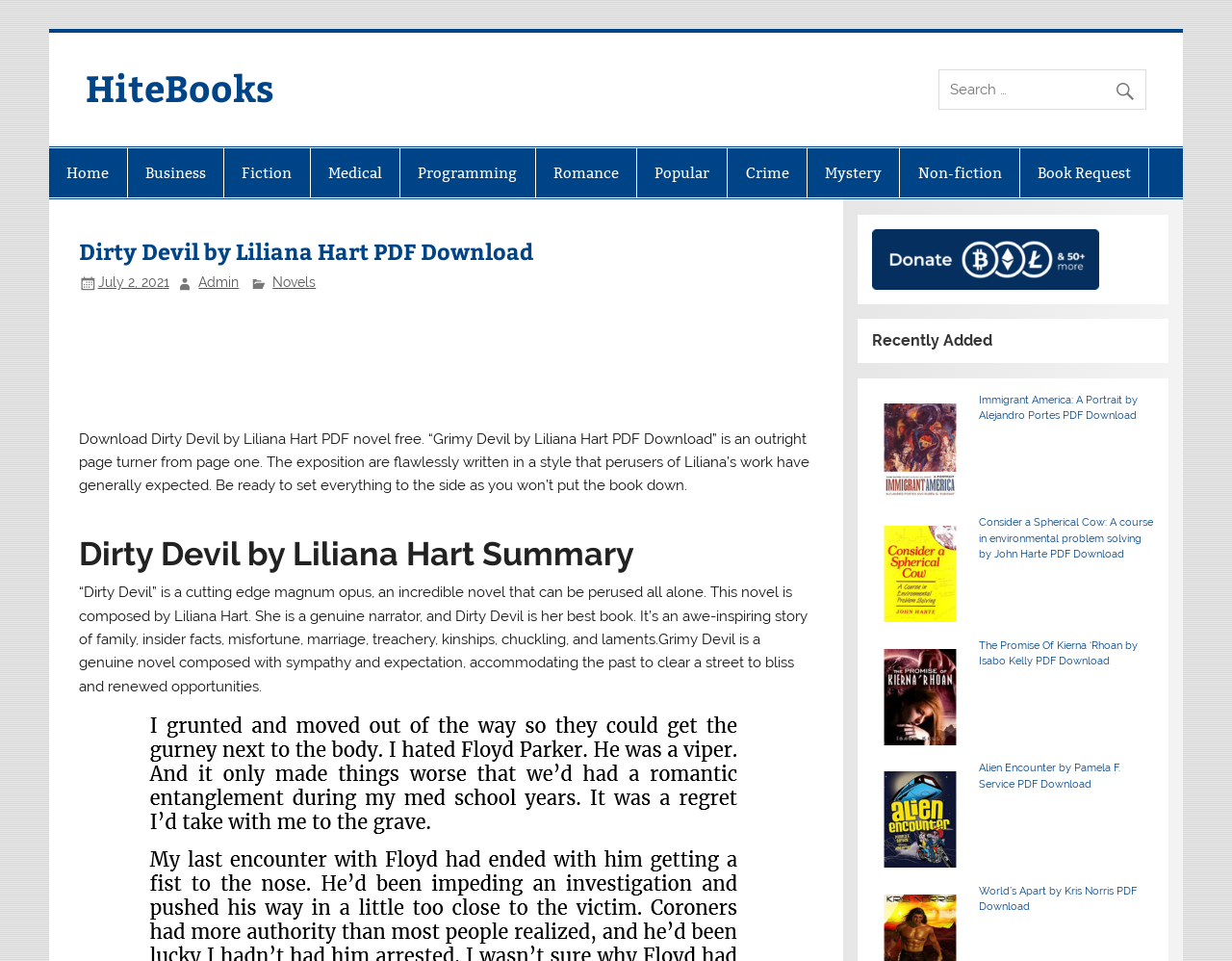Indicate the bounding box coordinates of the clickable region to achieve the following instruction: "Download Immigrant America: A Portrait by Alejandro Portes PDF."

[0.708, 0.42, 0.786, 0.525]